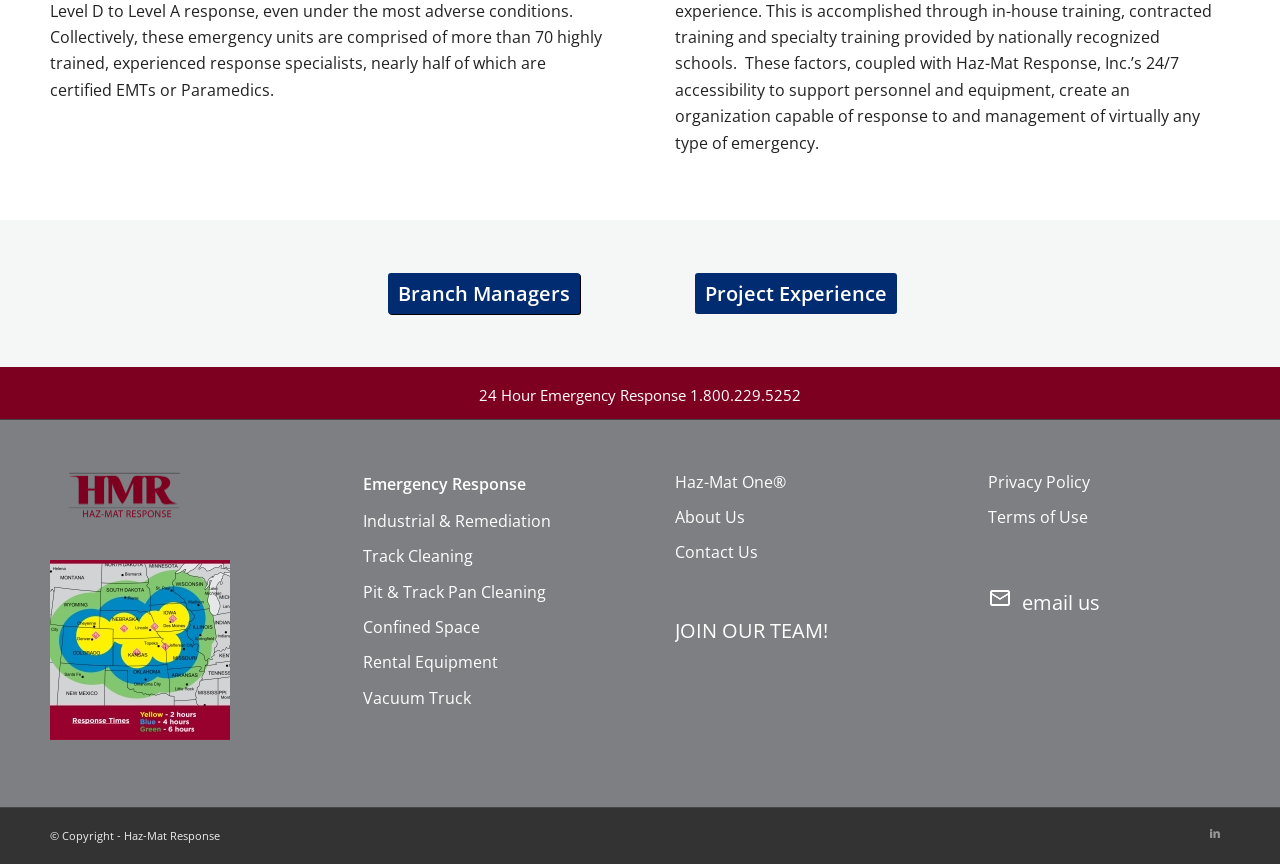What is the copyright information at the bottom of the webpage?
Can you provide an in-depth and detailed response to the question?

I found the copyright information by looking at the static text with the content '© Copyright - Haz-Mat Response' which is located at [0.039, 0.958, 0.172, 0.975] on the webpage.